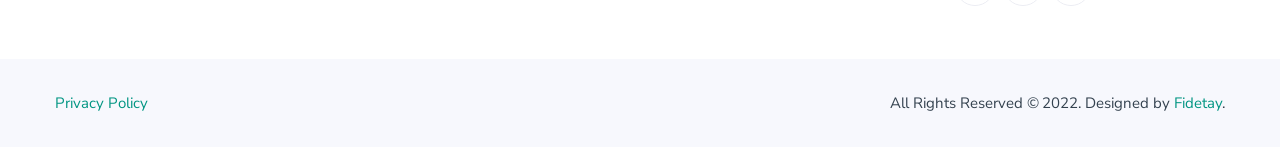From the details in the image, provide a thorough response to the question: Where is the workwear producer located?

One of the links on the webpage mentions 'workwear producer Istanbul', which suggests that the producer is located in Istanbul, Turkey.